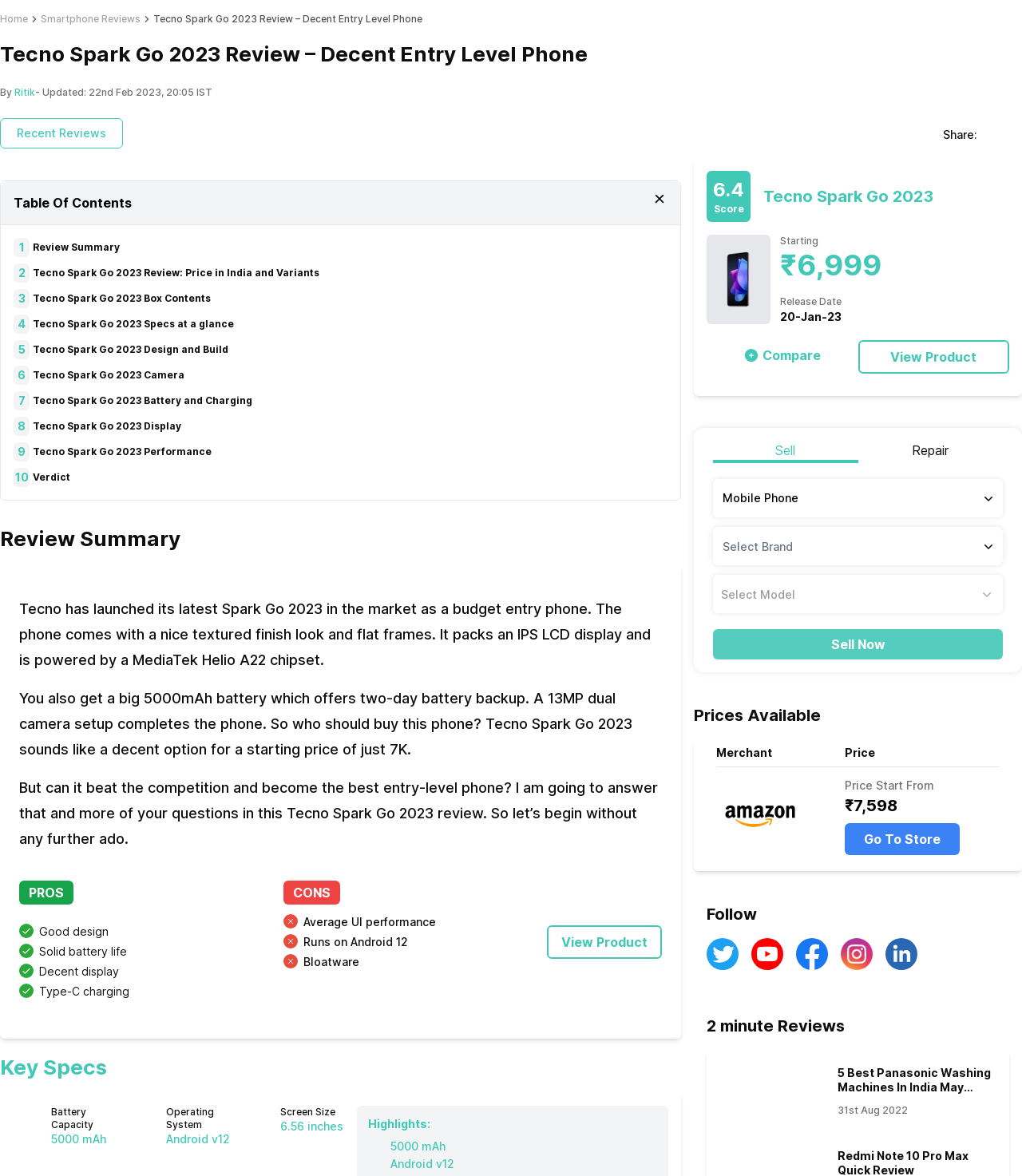Could you provide the bounding box coordinates for the portion of the screen to click to complete this instruction: "Learn about The Boulder, Colorado Multimodal Transportation System"?

None